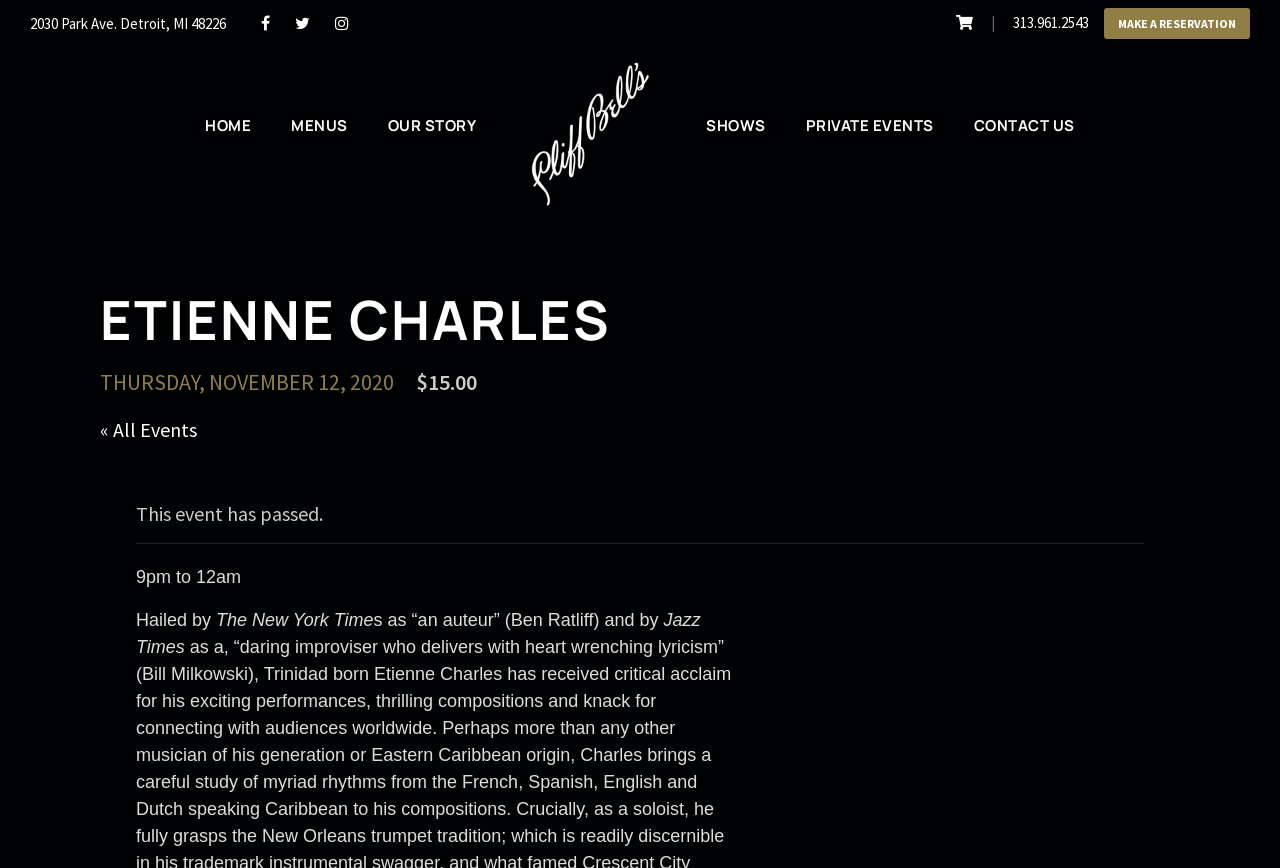Determine the bounding box coordinates of the element that should be clicked to execute the following command: "Check shows".

[0.552, 0.07, 0.598, 0.16]